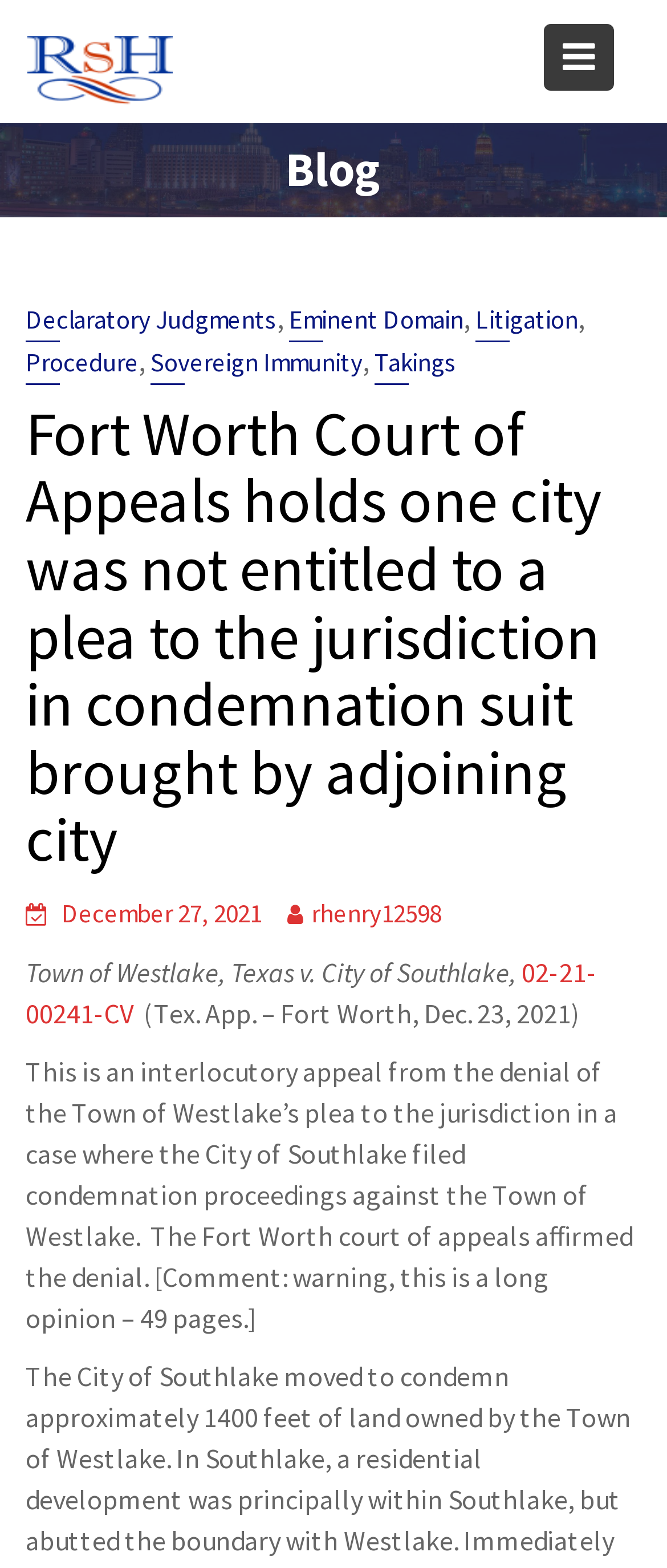Based on the image, give a detailed response to the question: What is the category of the blog post?

I found the answer by looking at the link elements under the 'Blog' heading, and one of the links is 'Litigation'.